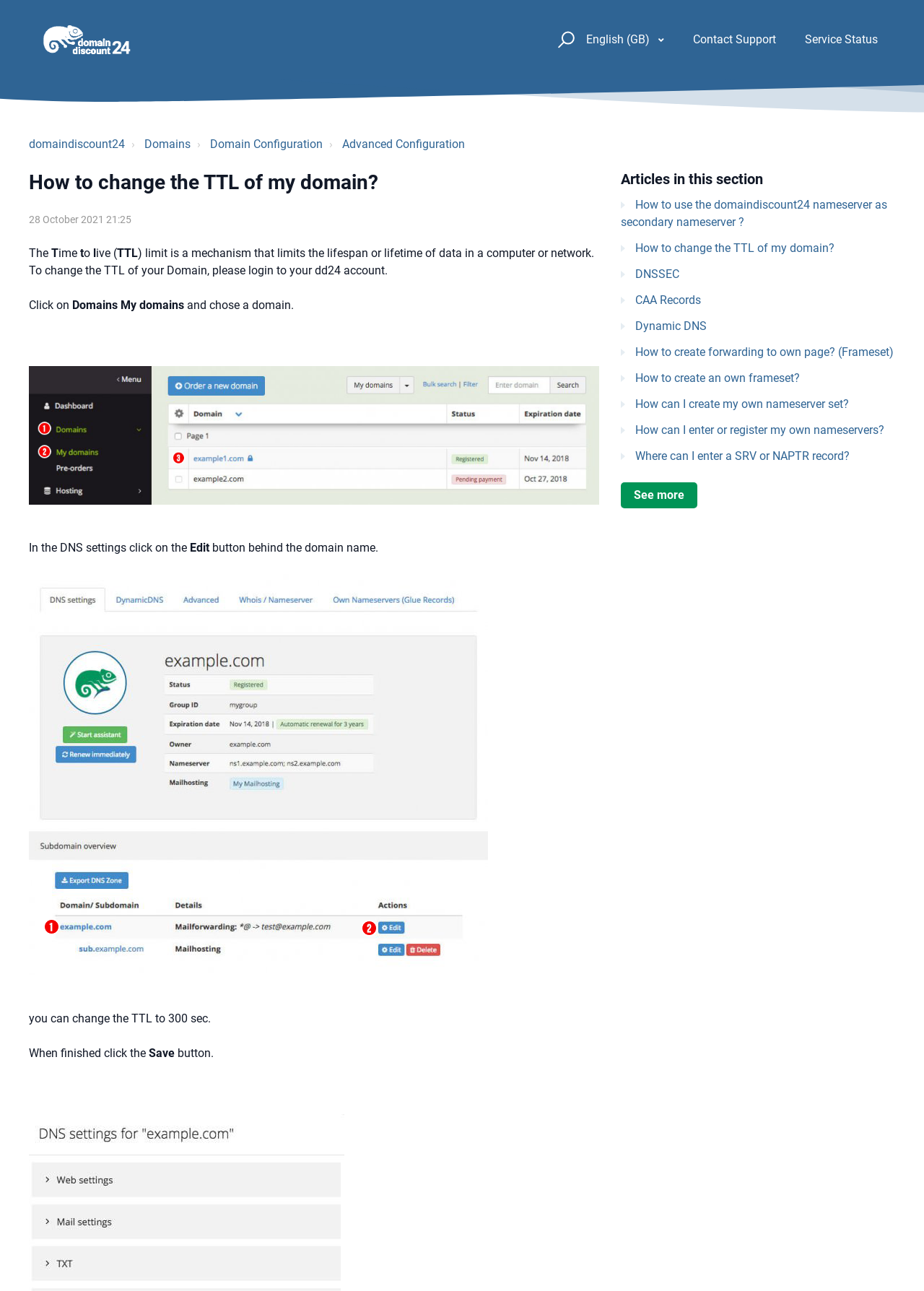Pinpoint the bounding box coordinates of the area that should be clicked to complete the following instruction: "Click the 'Contact Support' link". The coordinates must be given as four float numbers between 0 and 1, i.e., [left, top, right, bottom].

[0.75, 0.024, 0.84, 0.037]